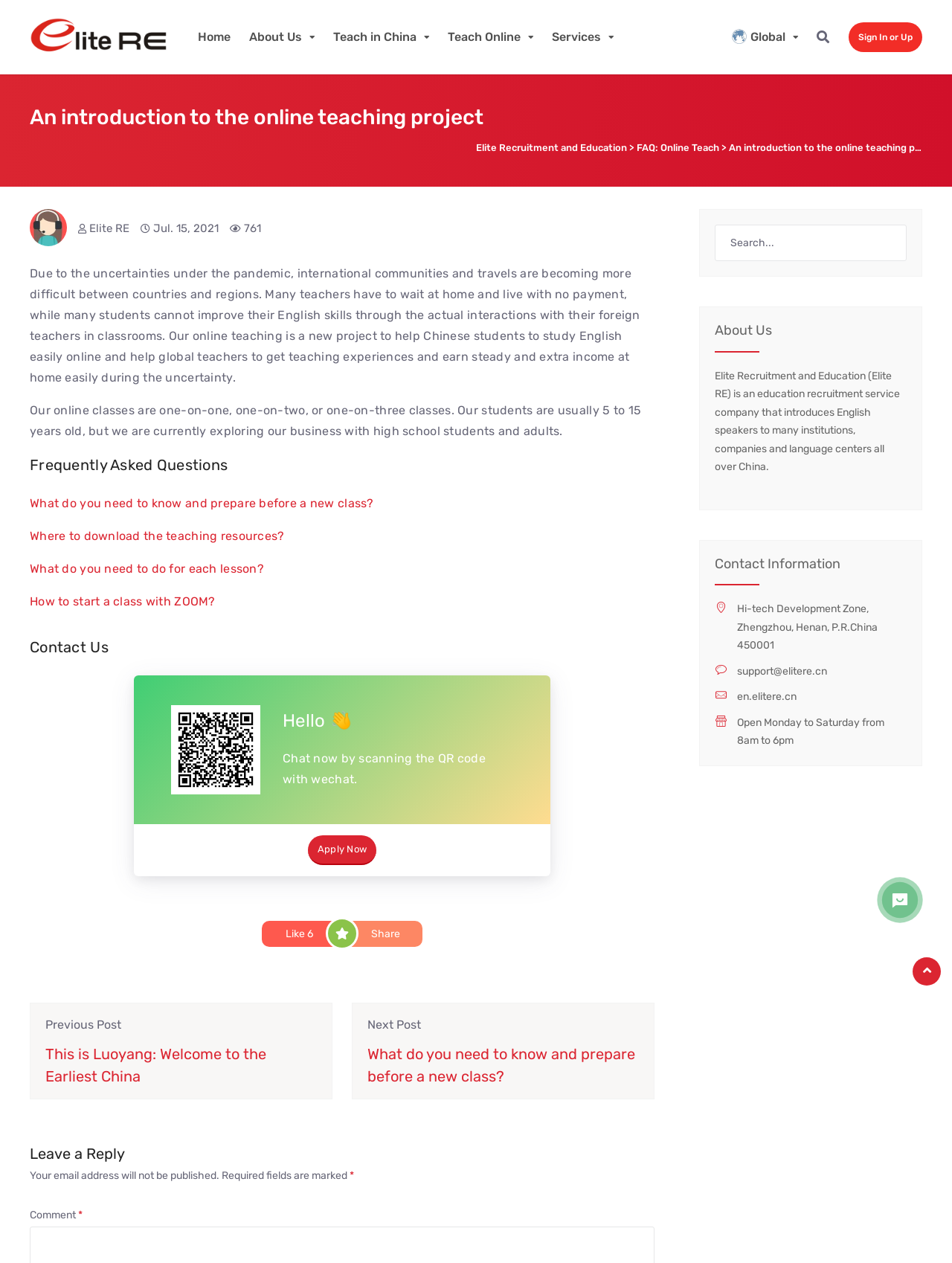Identify the bounding box coordinates of the clickable region to carry out the given instruction: "Click the 'Like' button".

[0.275, 0.729, 0.353, 0.75]